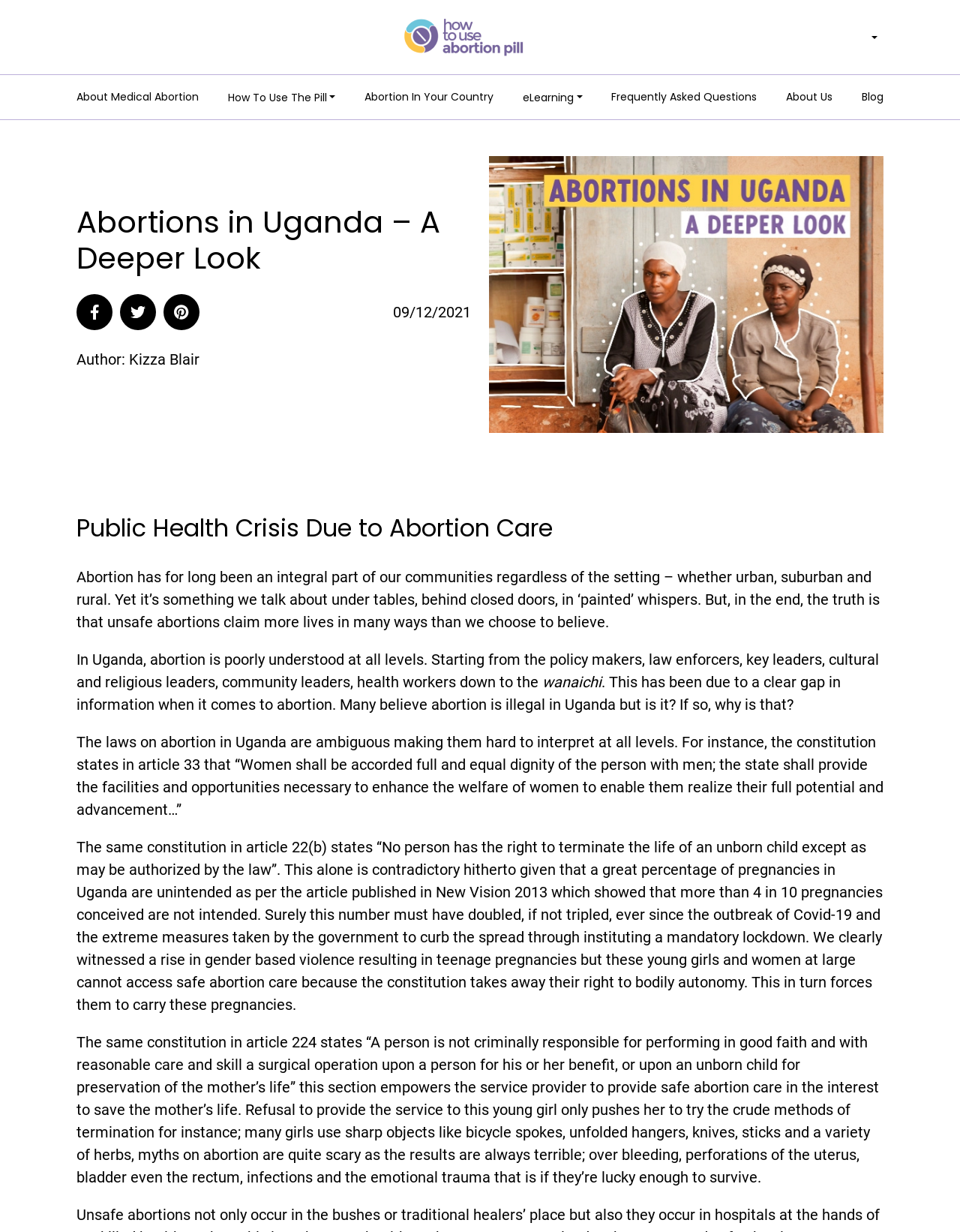Locate the bounding box coordinates of the element I should click to achieve the following instruction: "Click the 'Abortion In Your Country' link".

[0.38, 0.074, 0.514, 0.085]